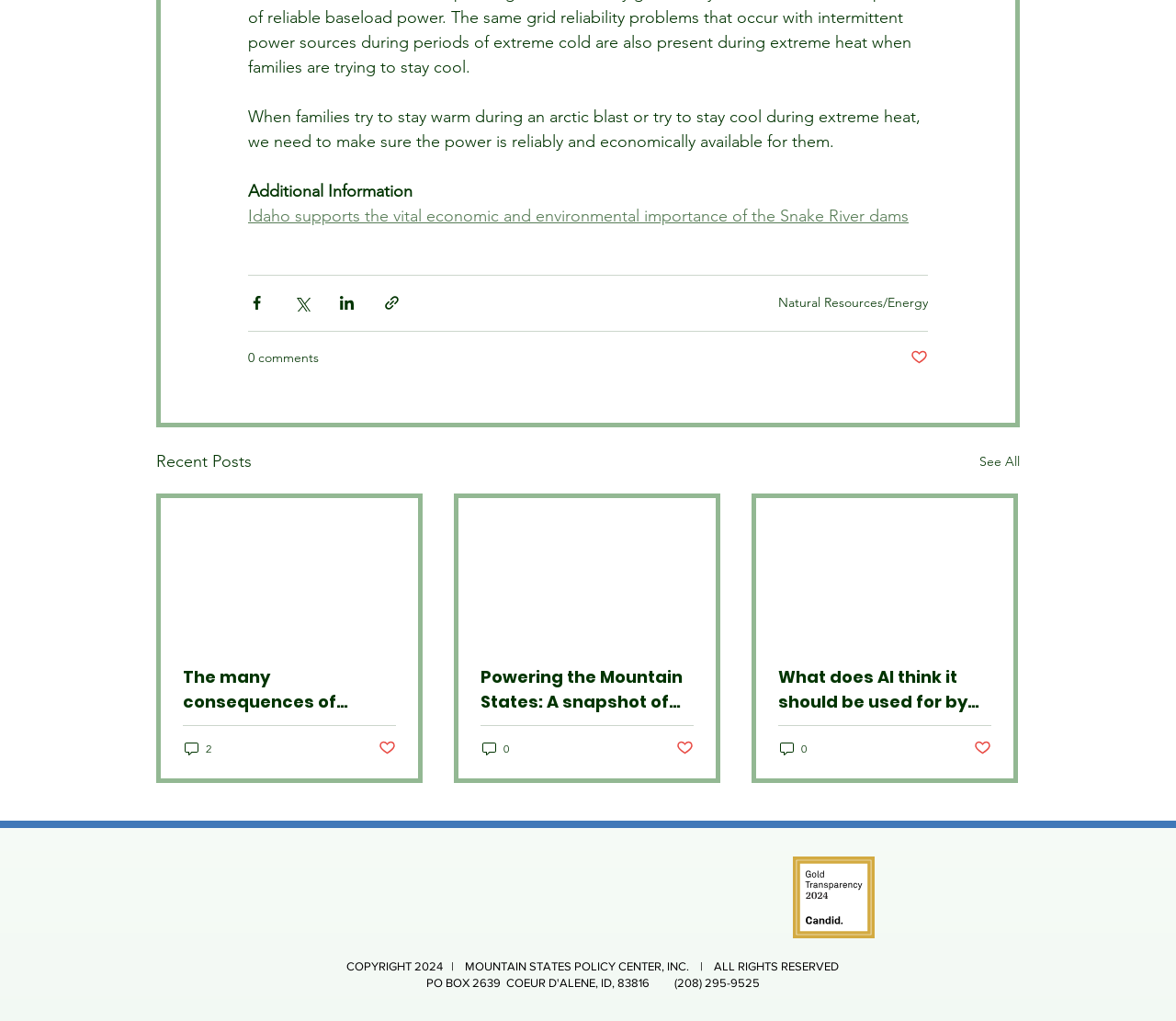Give a one-word or phrase response to the following question: What is the purpose of the buttons with social media icons?

Share content